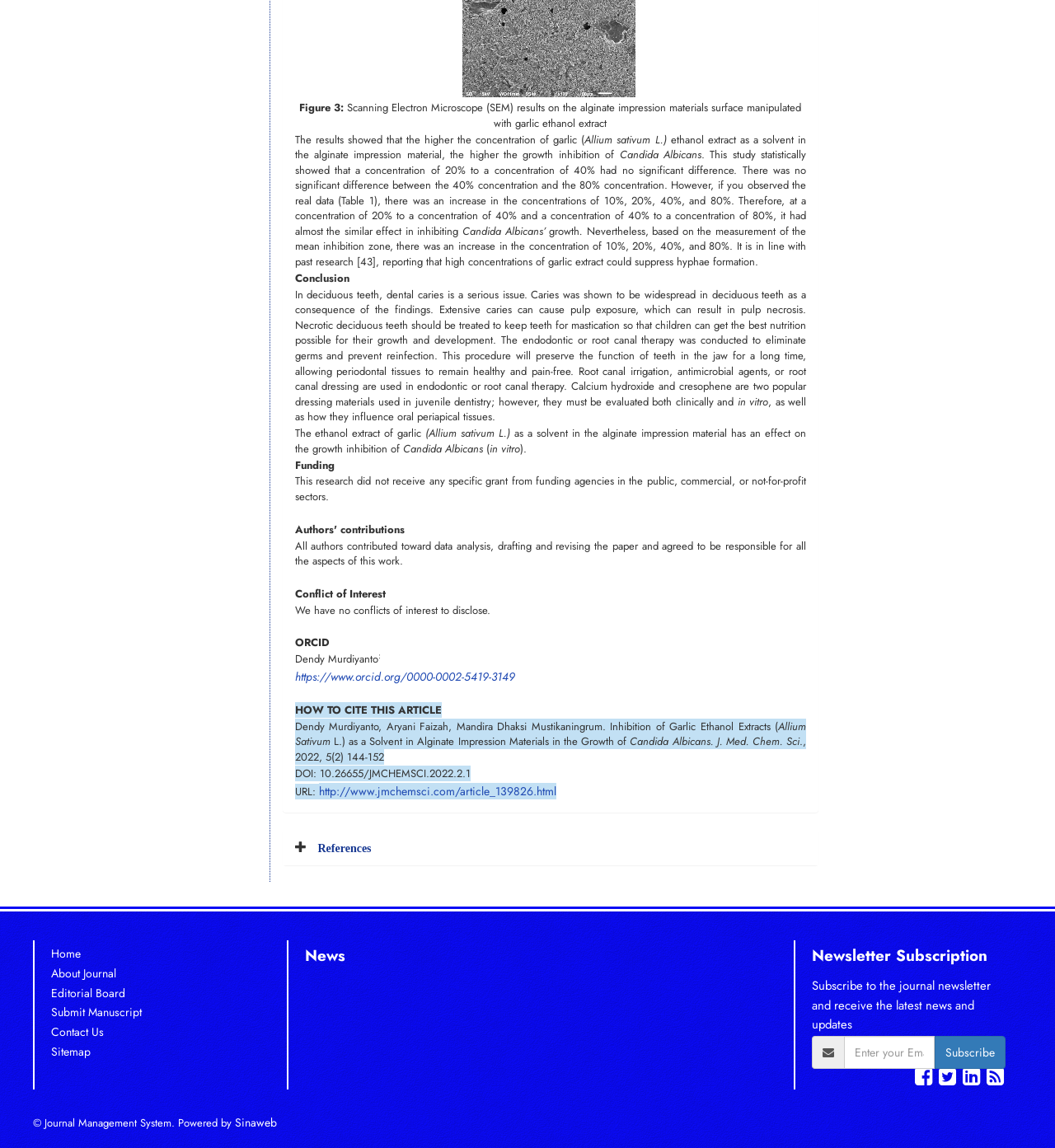What is the title of Figure 3?
Based on the image, please offer an in-depth response to the question.

The title of Figure 3 is 'Scanning Electron Microscope (SEM) results on the alginate impression materials surface manipulated with garlic ethanol extract', which can be found in the StaticText element with ID 1441.